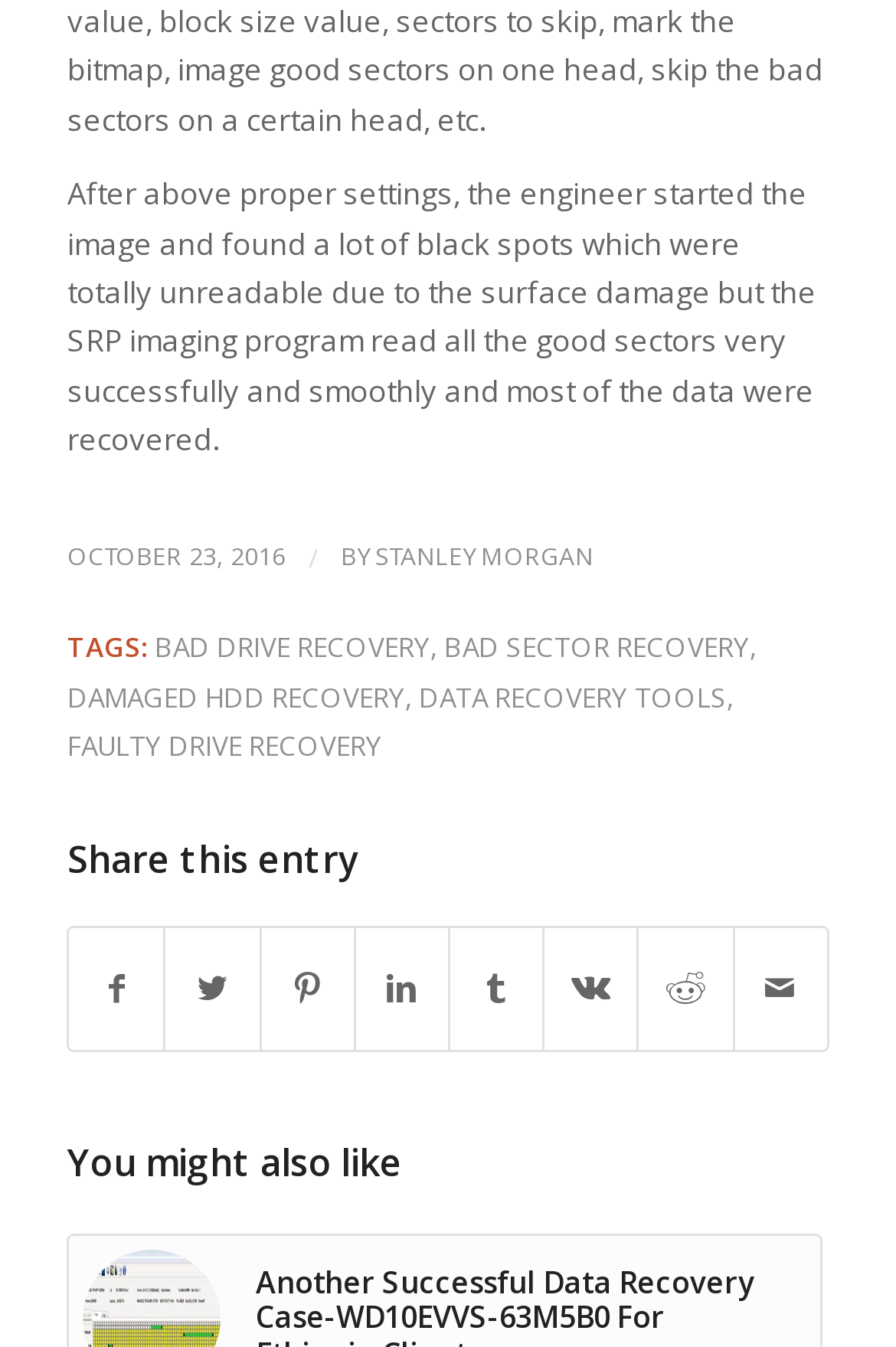Find the bounding box coordinates of the clickable area required to complete the following action: "Explore similar articles".

[0.075, 0.849, 0.925, 0.879]